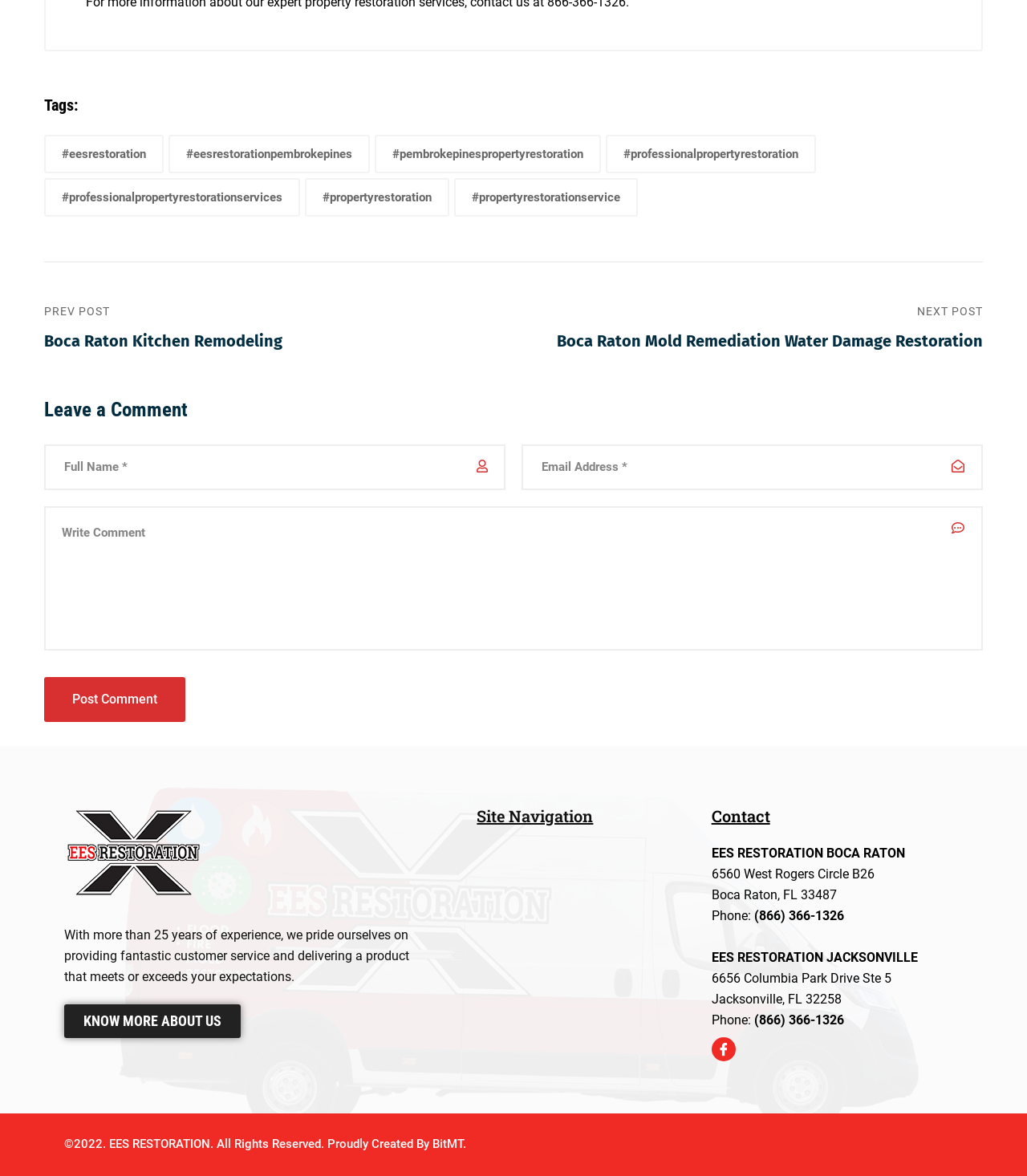Locate the bounding box coordinates of the element you need to click to accomplish the task described by this instruction: "Click on the 'KNOW MORE ABOUT US' link".

[0.062, 0.854, 0.234, 0.883]